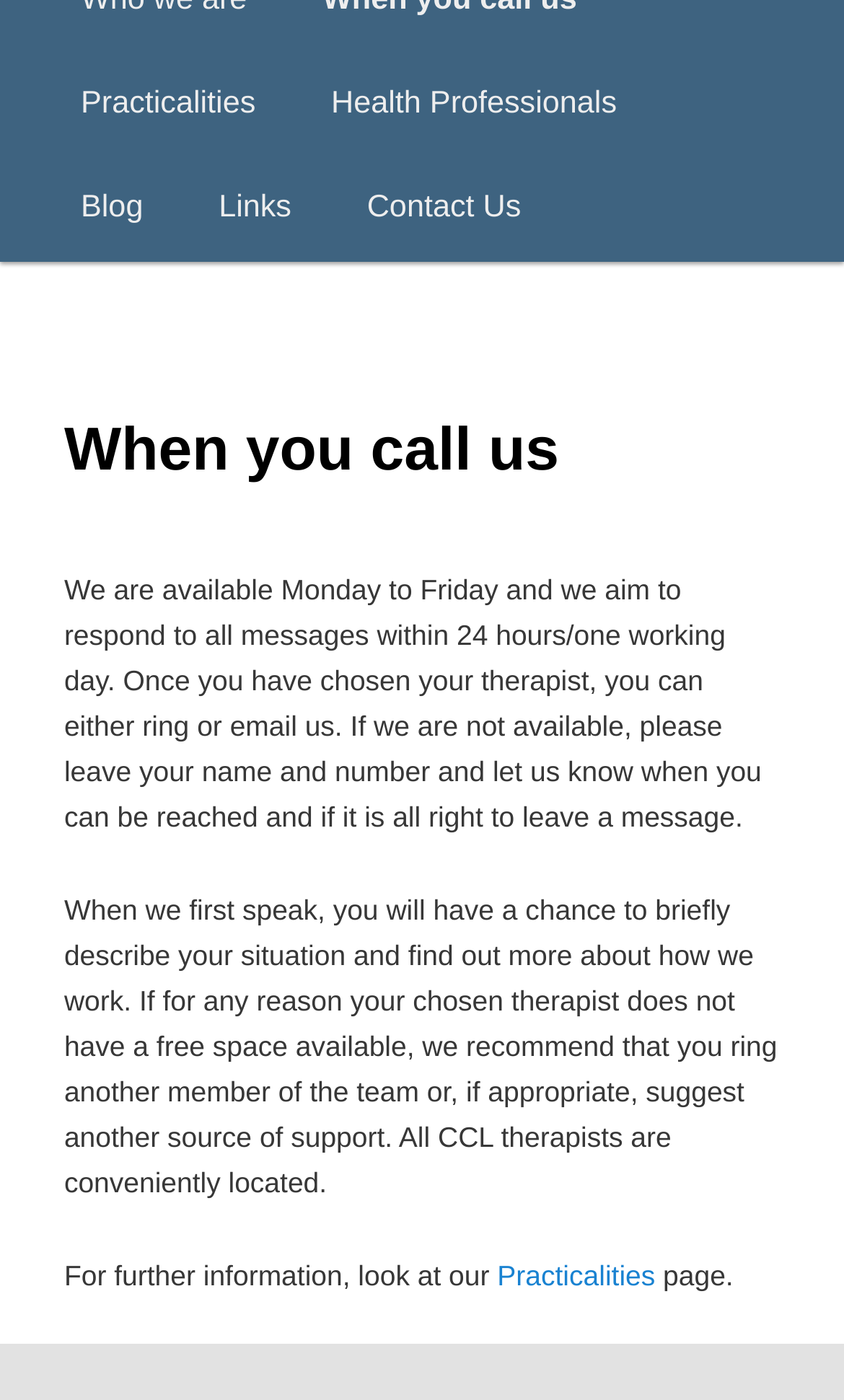Bounding box coordinates are specified in the format (top-left x, top-left y, bottom-right x, bottom-right y). All values are floating point numbers bounded between 0 and 1. Please provide the bounding box coordinate of the region this sentence describes: Health Professionals

[0.348, 0.039, 0.776, 0.113]